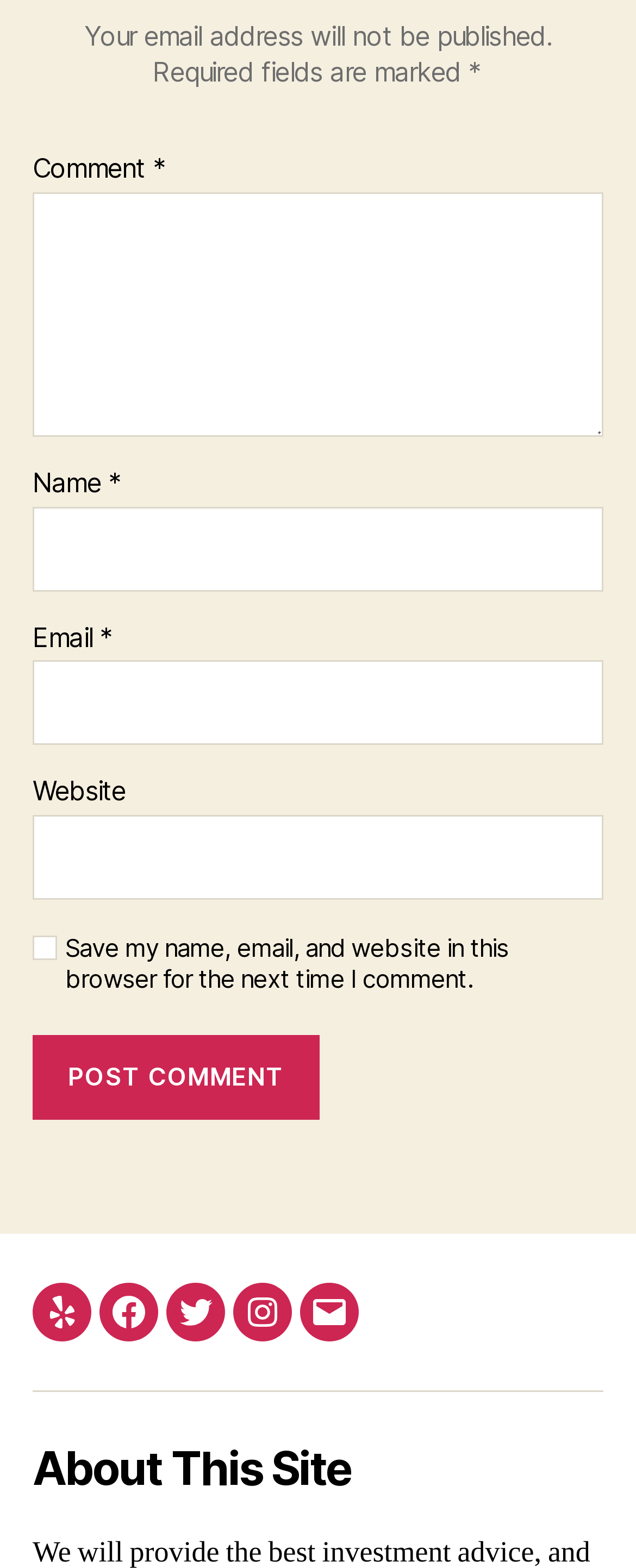Identify the bounding box coordinates of the area that should be clicked in order to complete the given instruction: "Enter a comment". The bounding box coordinates should be four float numbers between 0 and 1, i.e., [left, top, right, bottom].

[0.051, 0.123, 0.949, 0.279]